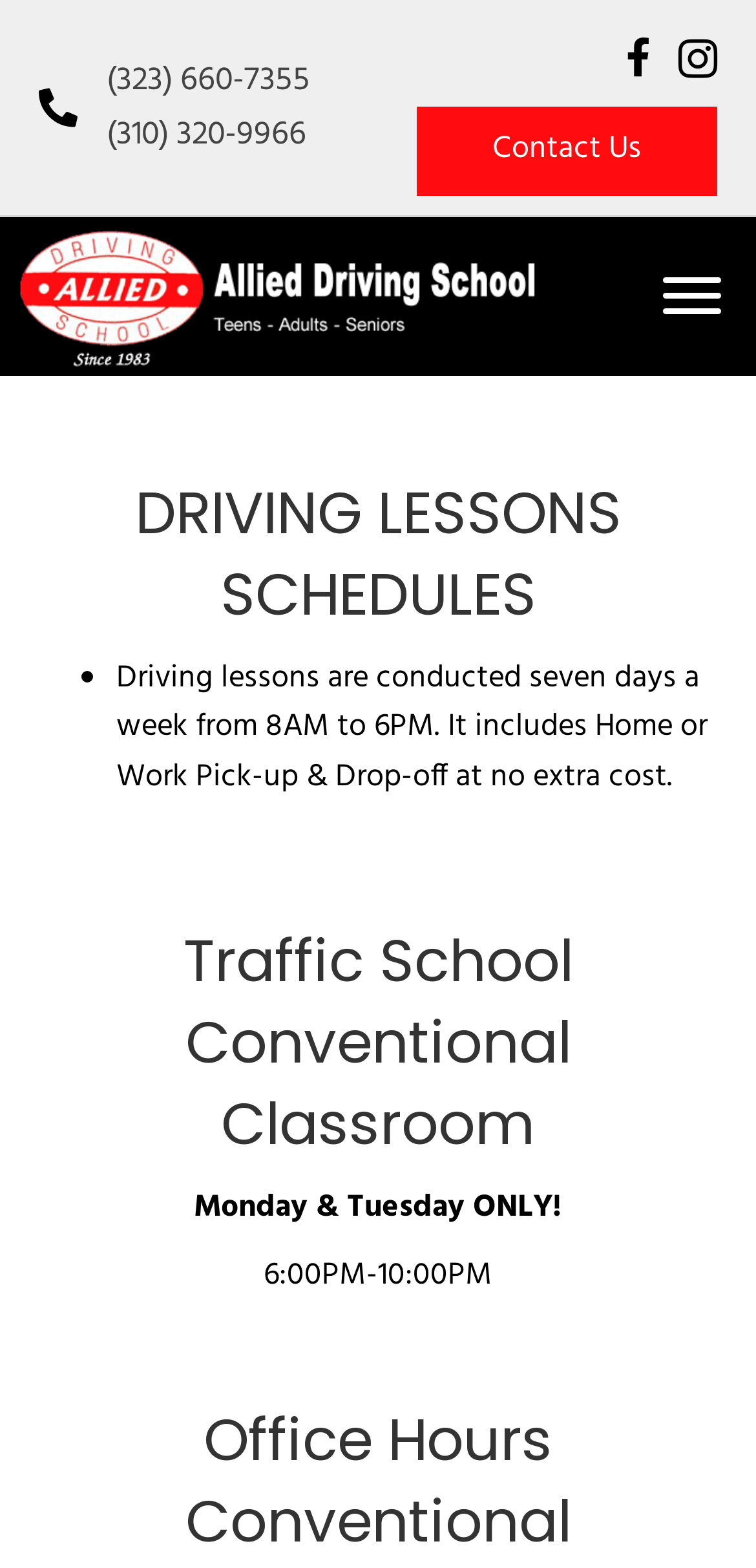Give a detailed account of the webpage.

The webpage is about the Class Schedule of Allied Driving School. At the top left, there is a logo image. Below the logo, there are two phone numbers, (323) 660-7355 and (310) 320-9966, displayed side by side. To the right of the phone numbers, there is a "Contact Us" button. 

On the top right, there is a "Menu" button. When clicked, it reveals a menu with several sections. The first section is headed by "DRIVING LESSONS SCHEDULES" and describes the driving lessons schedule, stating that lessons are conducted seven days a week from 8AM to 6PM, with Home or Work Pick-up & Drop-off at no extra cost. 

Below the driving lessons schedule, there is a section headed by "Traffic School Conventional Classroom" with two lines of text, "Monday & Tuesday ONLY!" and "6:00PM-10:00PM", indicating the schedule for the traffic school conventional classroom.